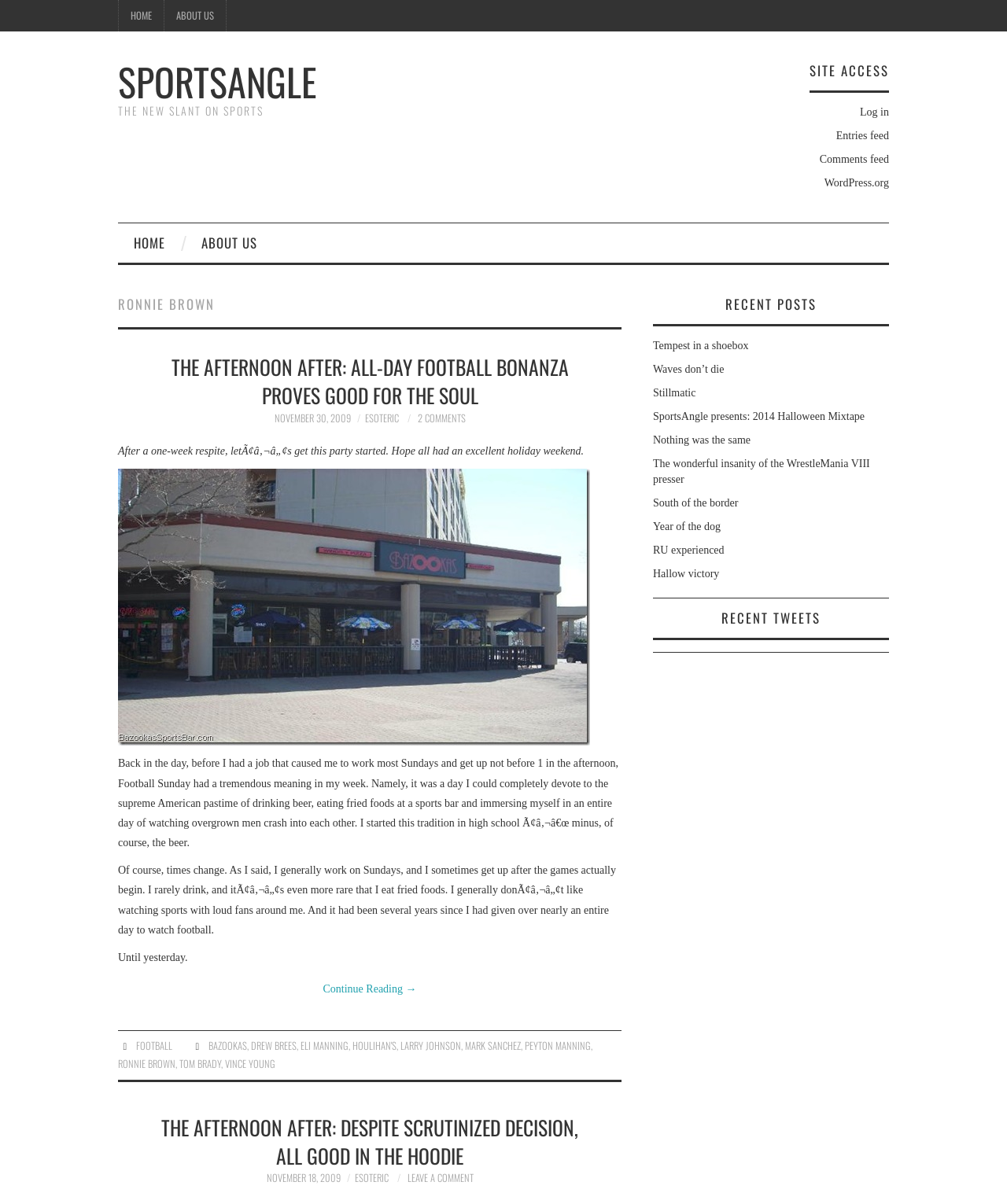What is the date of the article 'THE AFTERNOON AFTER: ALL-DAY FOOTBALL BONANZA PROVES GOOD FOR THE SOUL'?
Based on the image, provide a one-word or brief-phrase response.

NOVEMBER 30, 2009